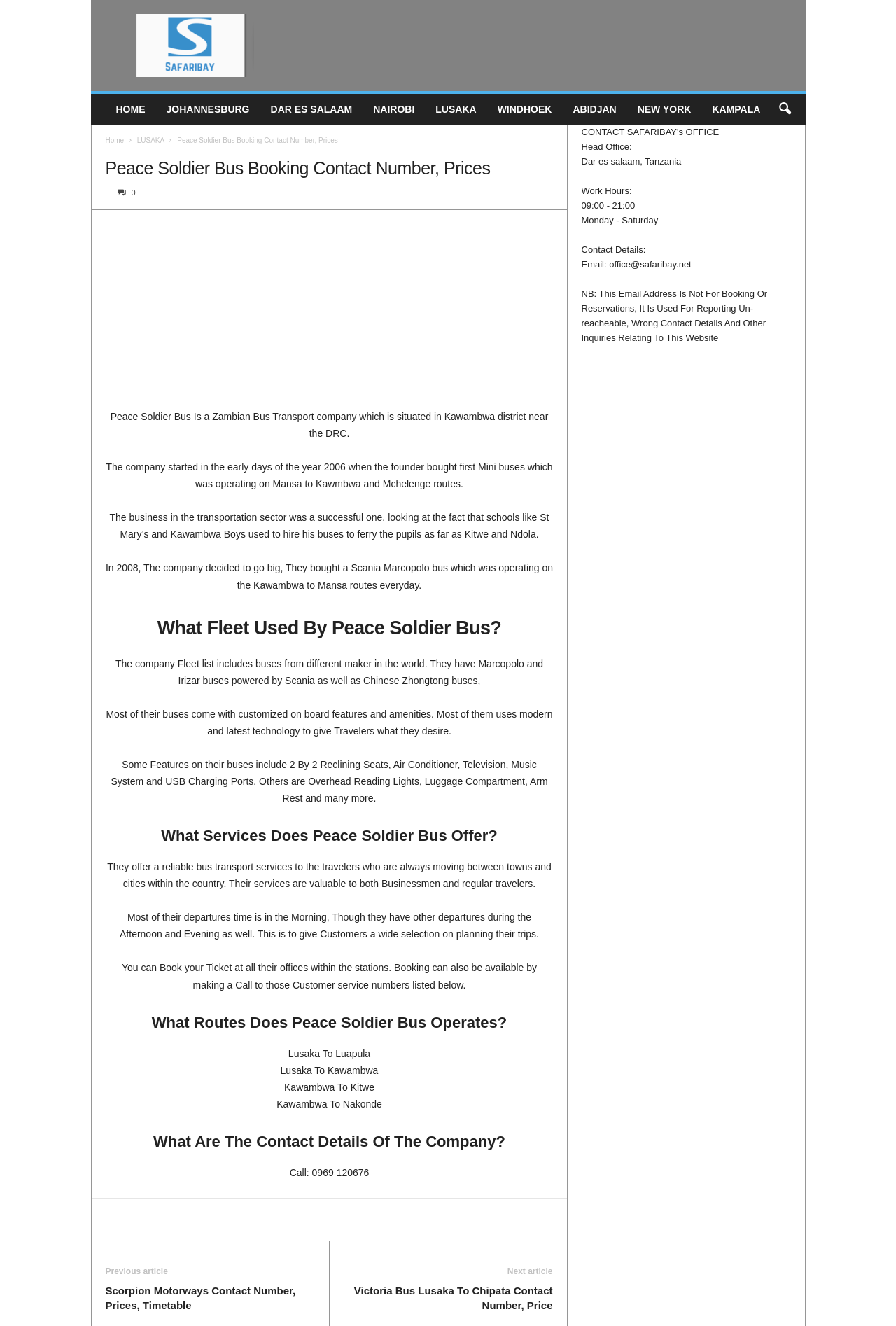Answer the question briefly using a single word or phrase: 
What are the features of the buses?

2 By 2 Reclining Seats, Air Conditioner, etc.